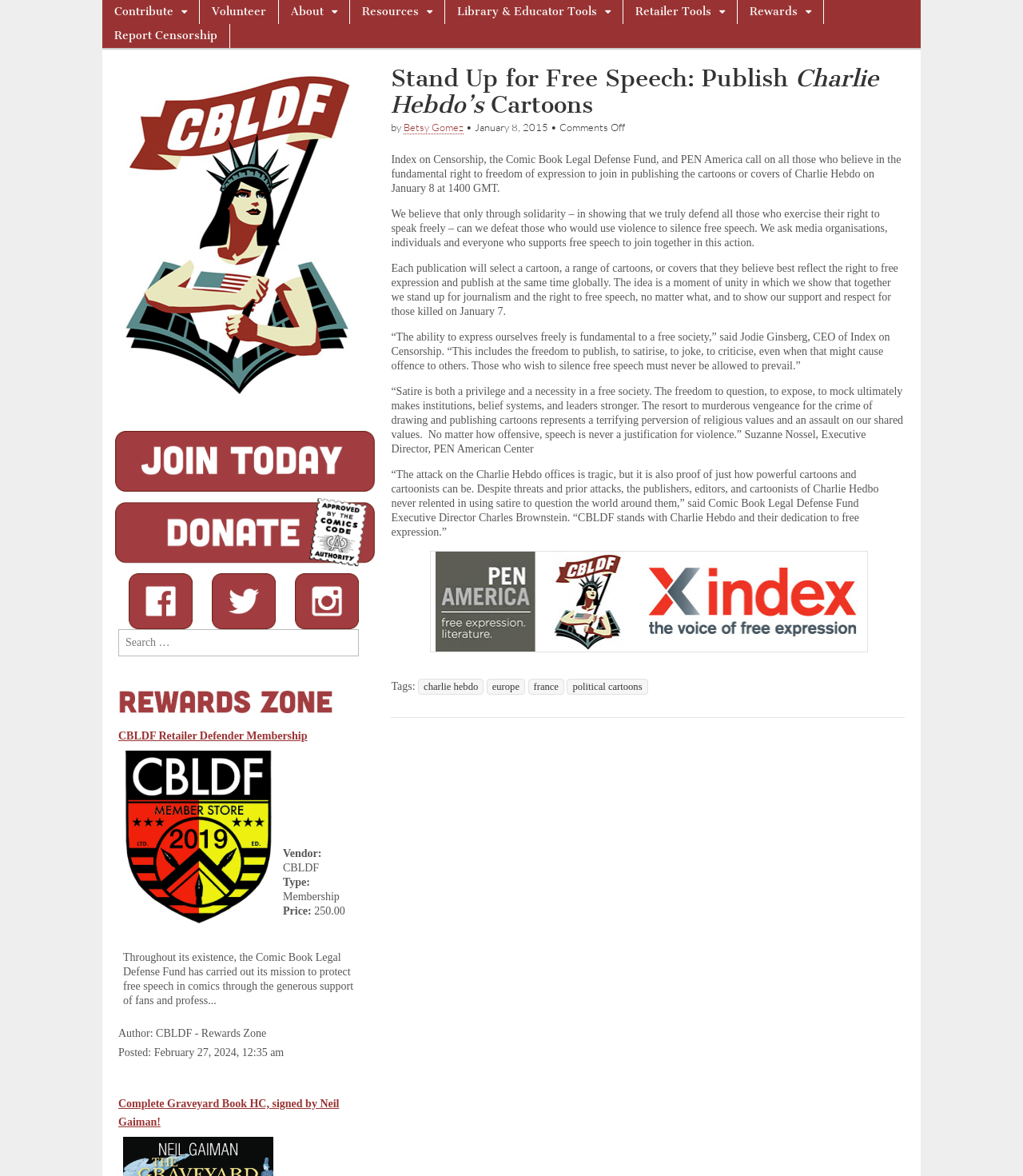Find the bounding box coordinates of the element to click in order to complete this instruction: "Read about Stand Up for Free Speech". The bounding box coordinates must be four float numbers between 0 and 1, denoted as [left, top, right, bottom].

[0.382, 0.056, 0.884, 0.61]